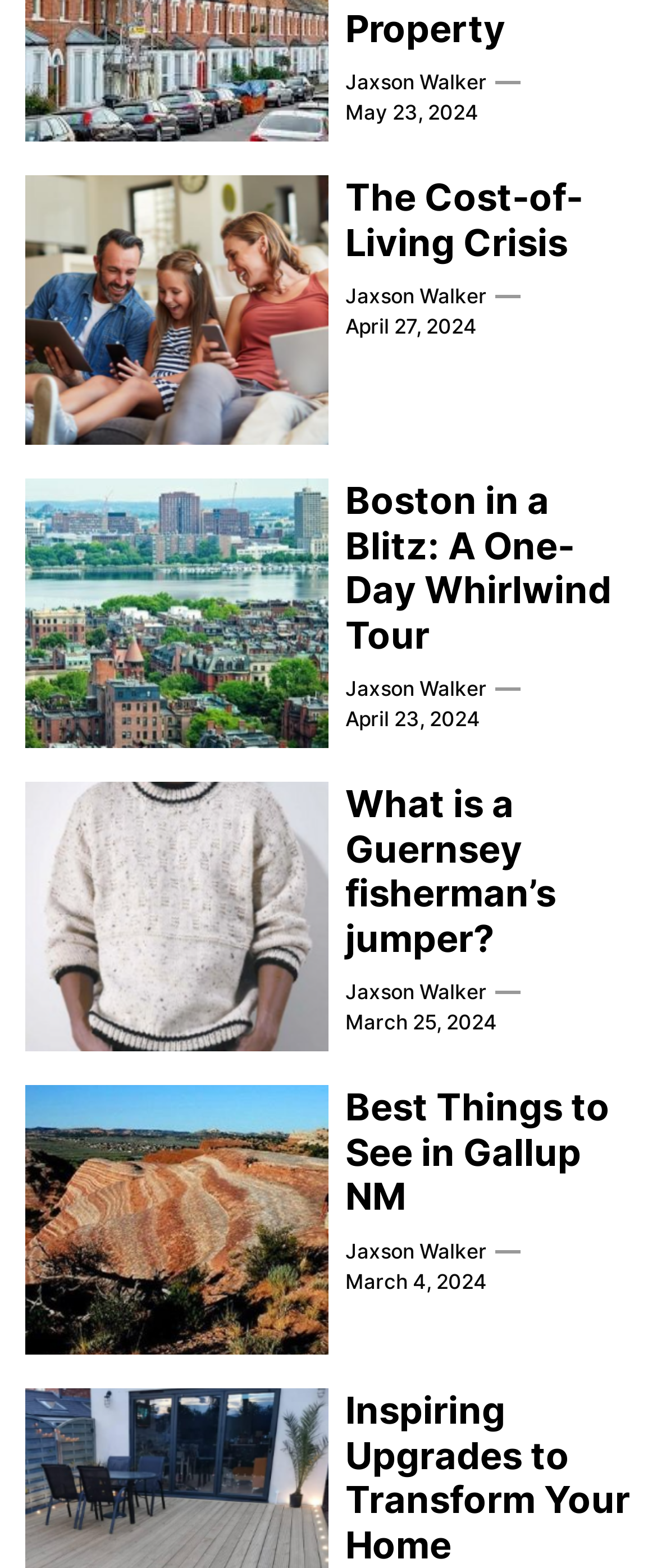Please specify the bounding box coordinates in the format (top-left x, top-left y, bottom-right x, bottom-right y), with values ranging from 0 to 1. Identify the bounding box for the UI component described as follows: mustang-continental-parts_2685

None